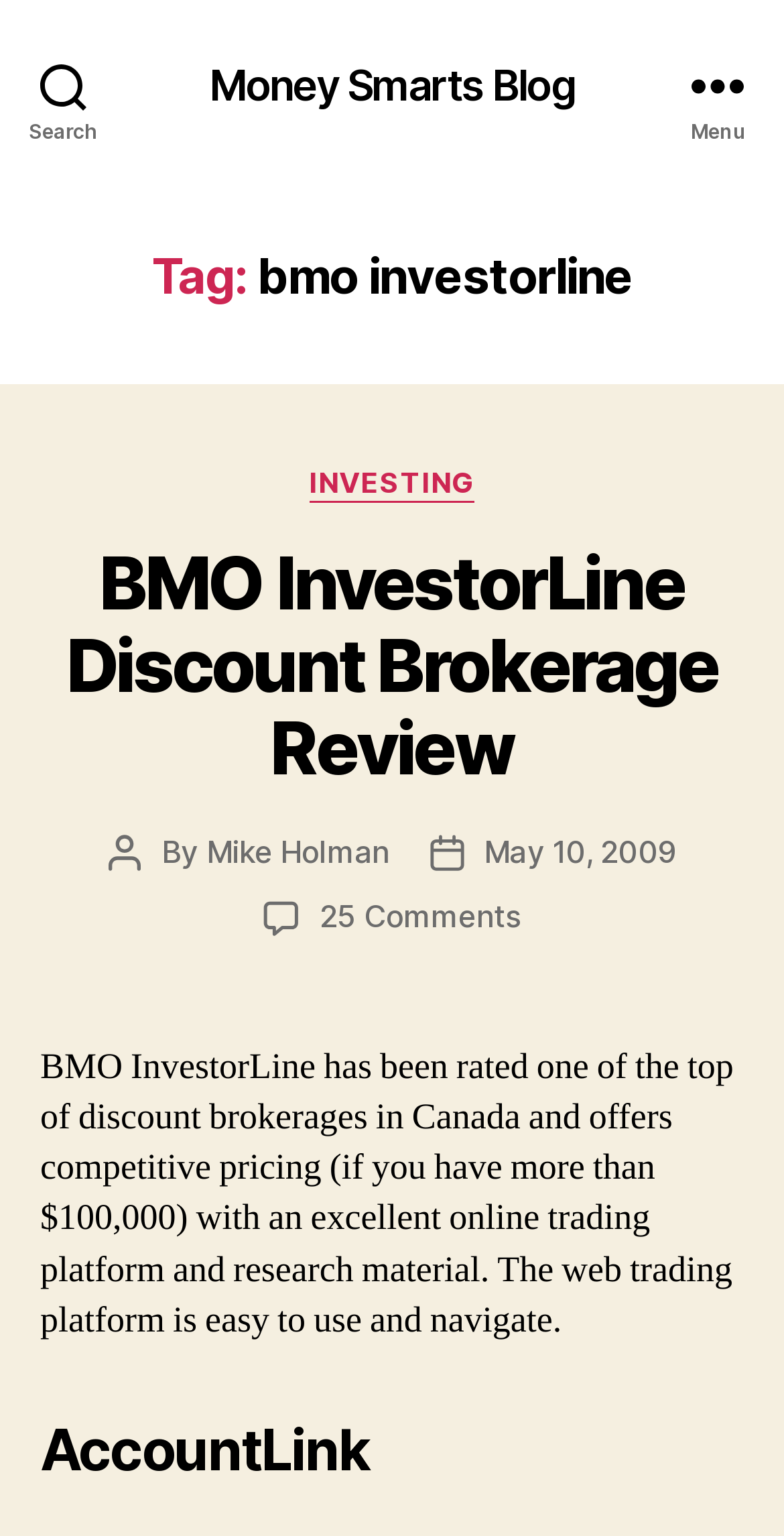Provide the bounding box coordinates for the specified HTML element described in this description: "BMO InvestorLine Discount Brokerage Review". The coordinates should be four float numbers ranging from 0 to 1, in the format [left, top, right, bottom].

[0.084, 0.351, 0.915, 0.516]